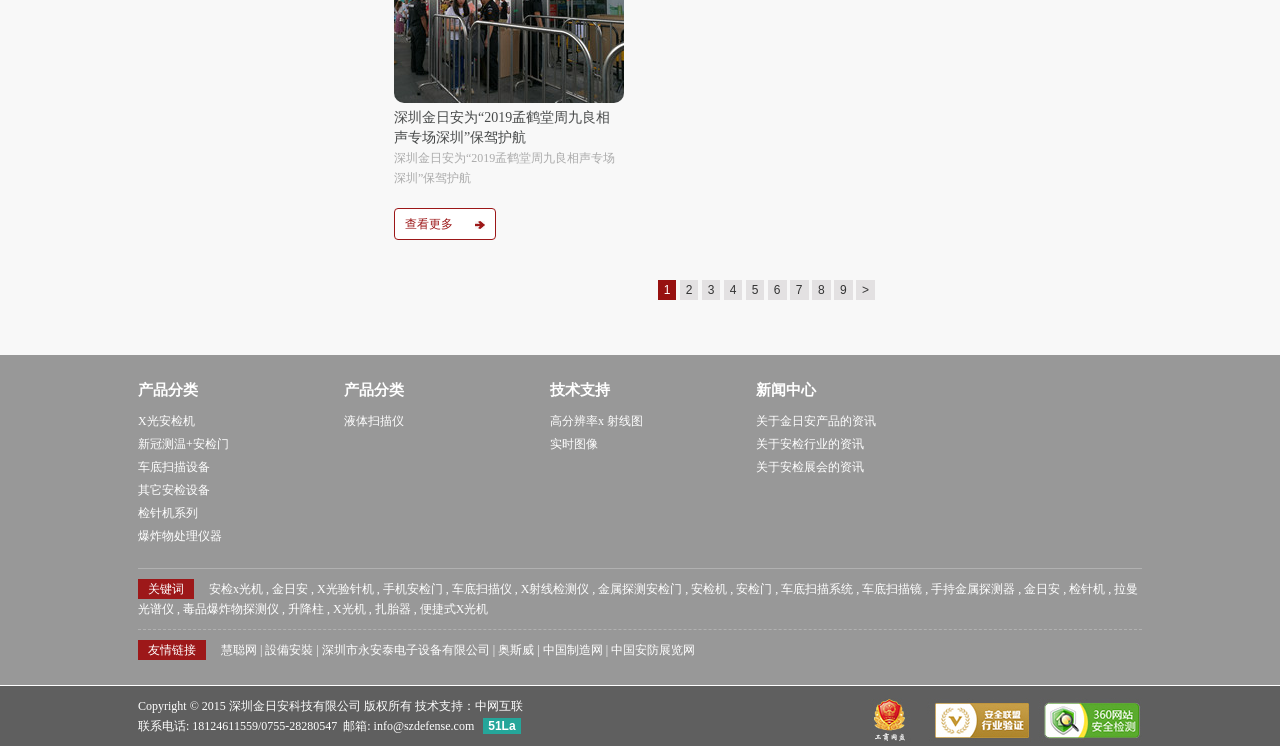What is the category of the first product?
From the screenshot, supply a one-word or short-phrase answer.

X光安检机